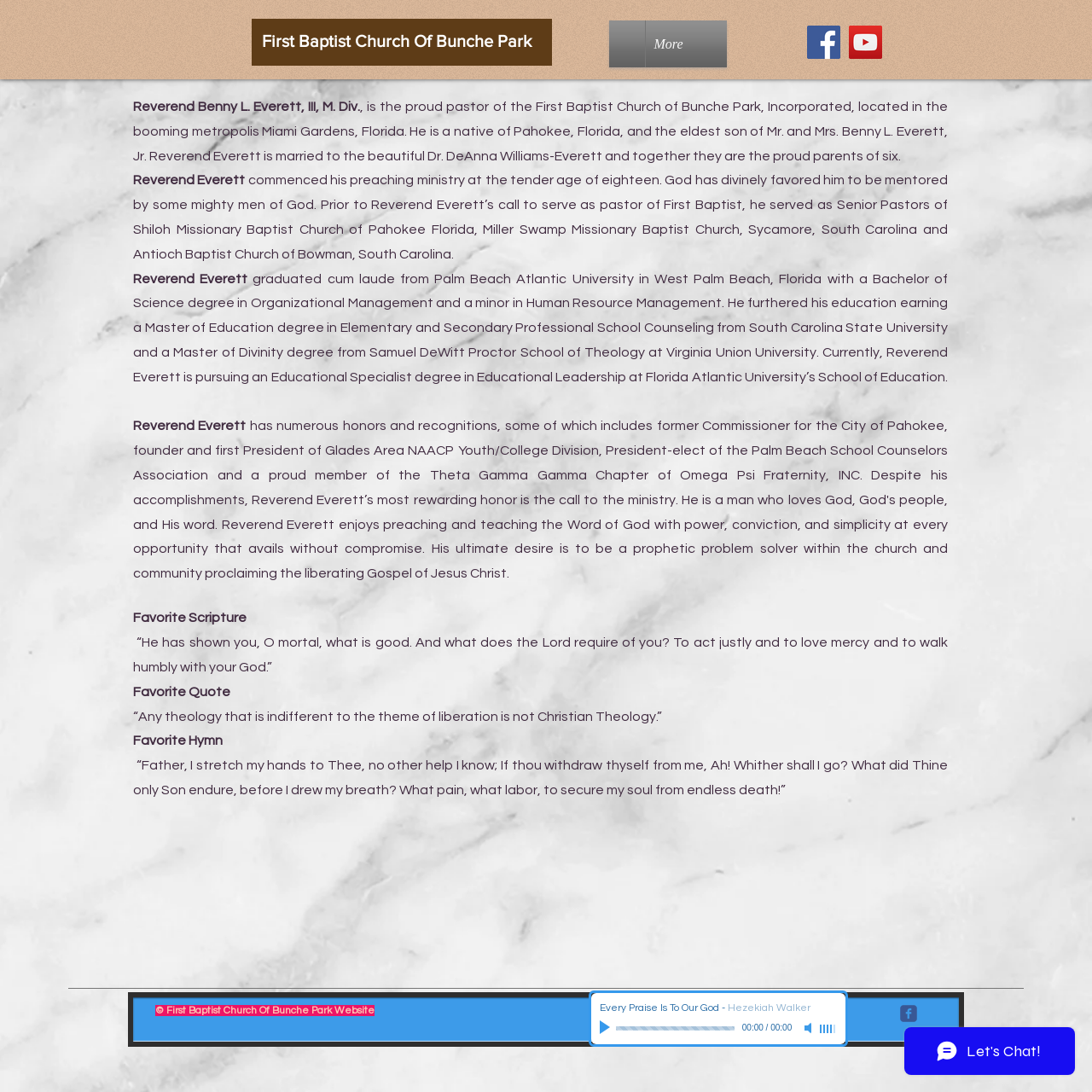What is the pastor's educational background?
Please provide a comprehensive answer based on the visual information in the image.

The pastor's educational background can be found in the main content section of the webpage, where it is written in a series of StaticText elements that describe his educational achievements, including a Bachelor of Science degree, a Master of Education degree, and a Master of Divinity degree.